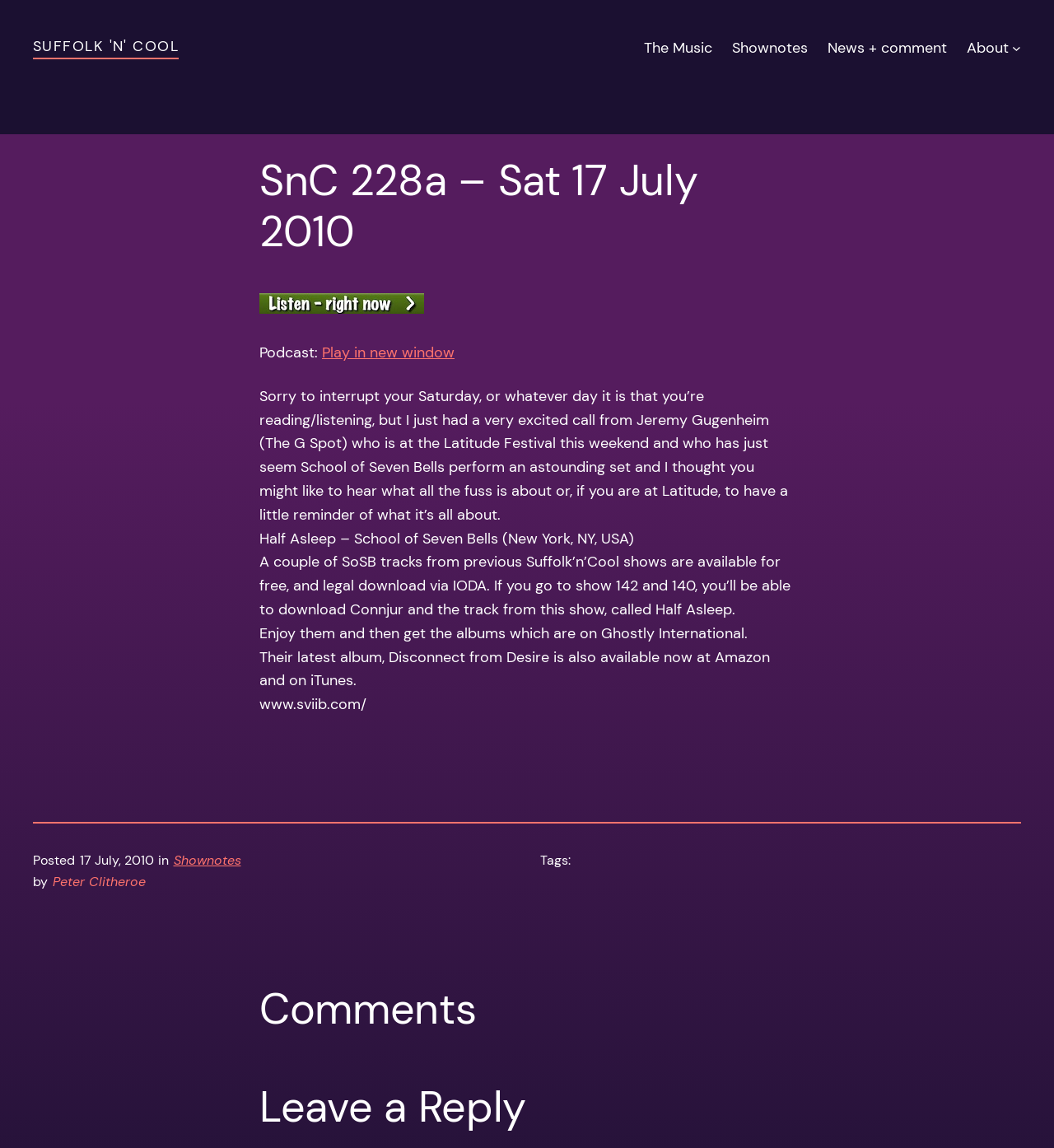Determine the bounding box for the described HTML element: "The Music". Ensure the coordinates are four float numbers between 0 and 1 in the format [left, top, right, bottom].

[0.611, 0.031, 0.676, 0.052]